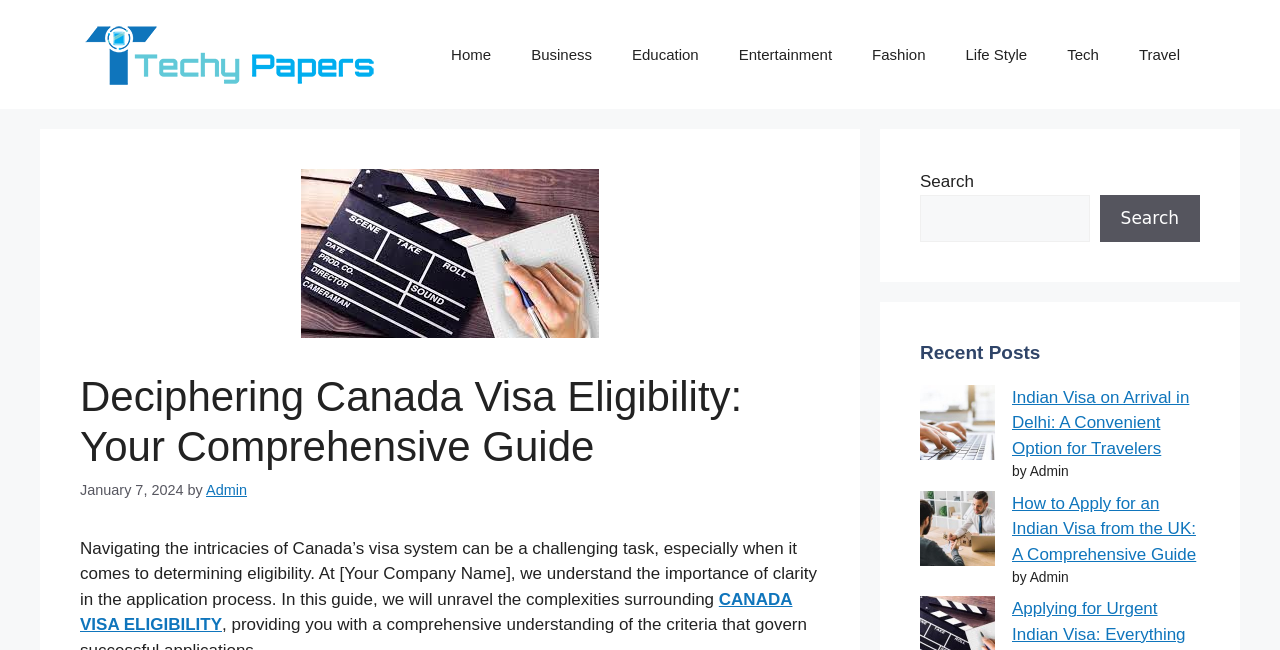Determine the bounding box coordinates of the UI element described below. Use the format (top-left x, top-left y, bottom-right x, bottom-right y) with floating point numbers between 0 and 1: Life Style

[0.739, 0.038, 0.818, 0.13]